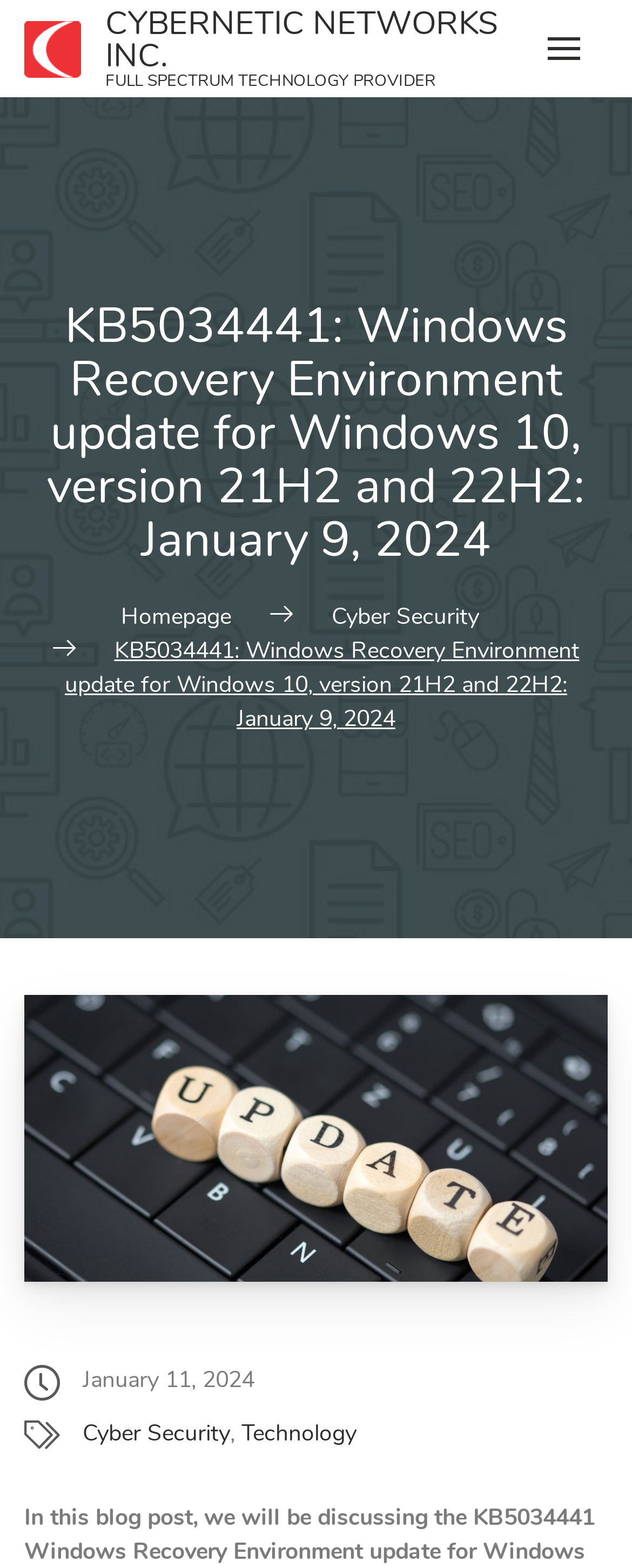Generate a thorough caption detailing the webpage content.

The webpage appears to be a blog post discussing the KB5034441 Windows Recovery Environment update for Windows 10 versions 21H2 and 22H2. At the top left of the page, there is a link and an image of the company logo, "Cybernetic Networks Inc.", accompanied by two lines of text: "CYBERNETIC NETWORKS INC." and "FULL SPECTRUM TECHNOLOGY PROVIDER". 

Below this section, there is a main heading that reads "KB5034441: Windows Recovery Environment update for Windows 10, version 21H2 and 22H2: January 9, 2024". 

To the right of the main heading, there are two links: "Homepage" and "Cyber Security". 

The main content of the blog post is a single paragraph of text, which is a repetition of the main heading. Within this paragraph, there is a timestamp "January 11, 2024" and two links: "Cyber Security" and "Technology", positioned at the bottom right of the paragraph.